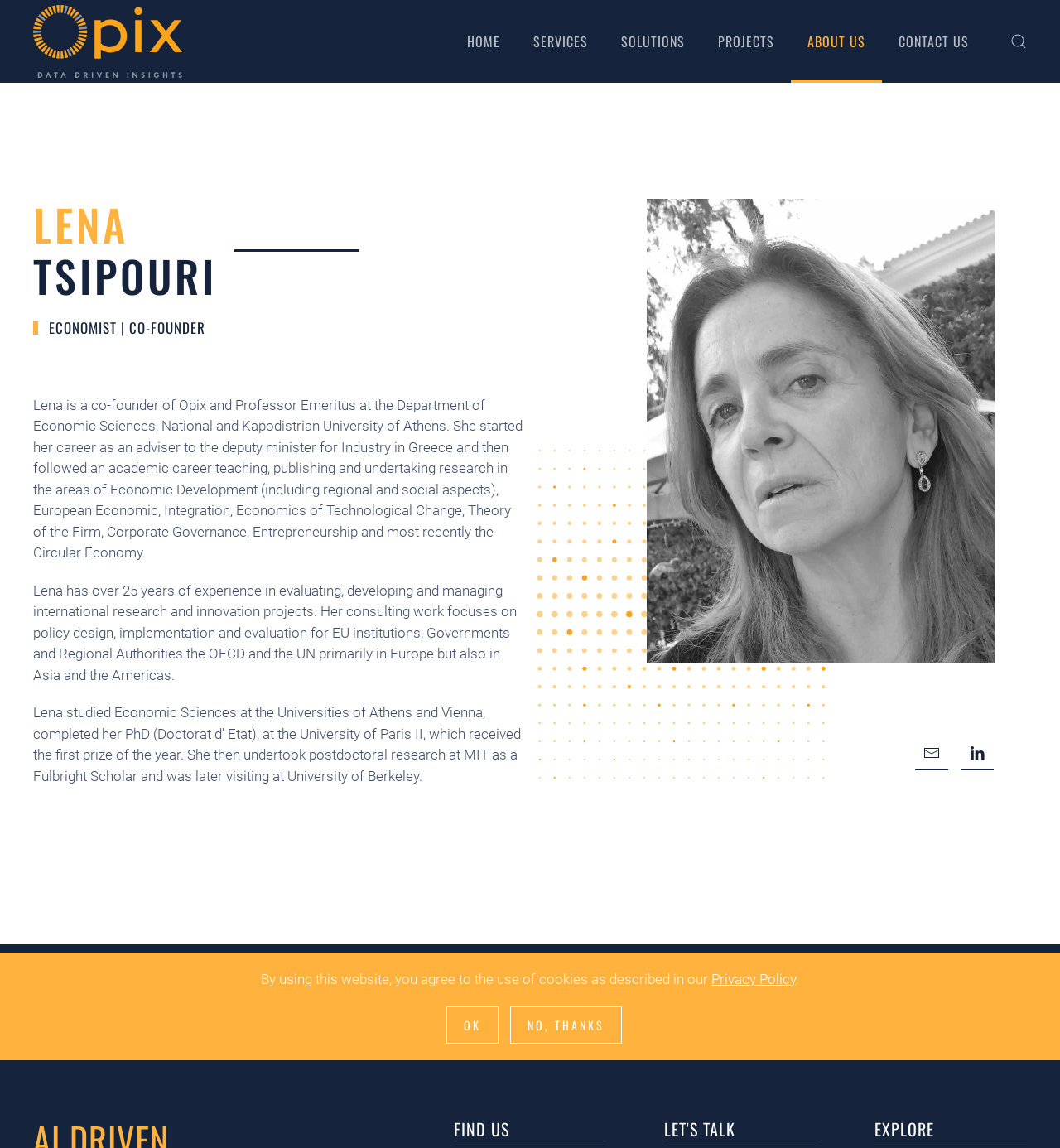Give a concise answer using one word or a phrase to the following question:
What is the location of the 'FIND US' section on the webpage?

Bottom left